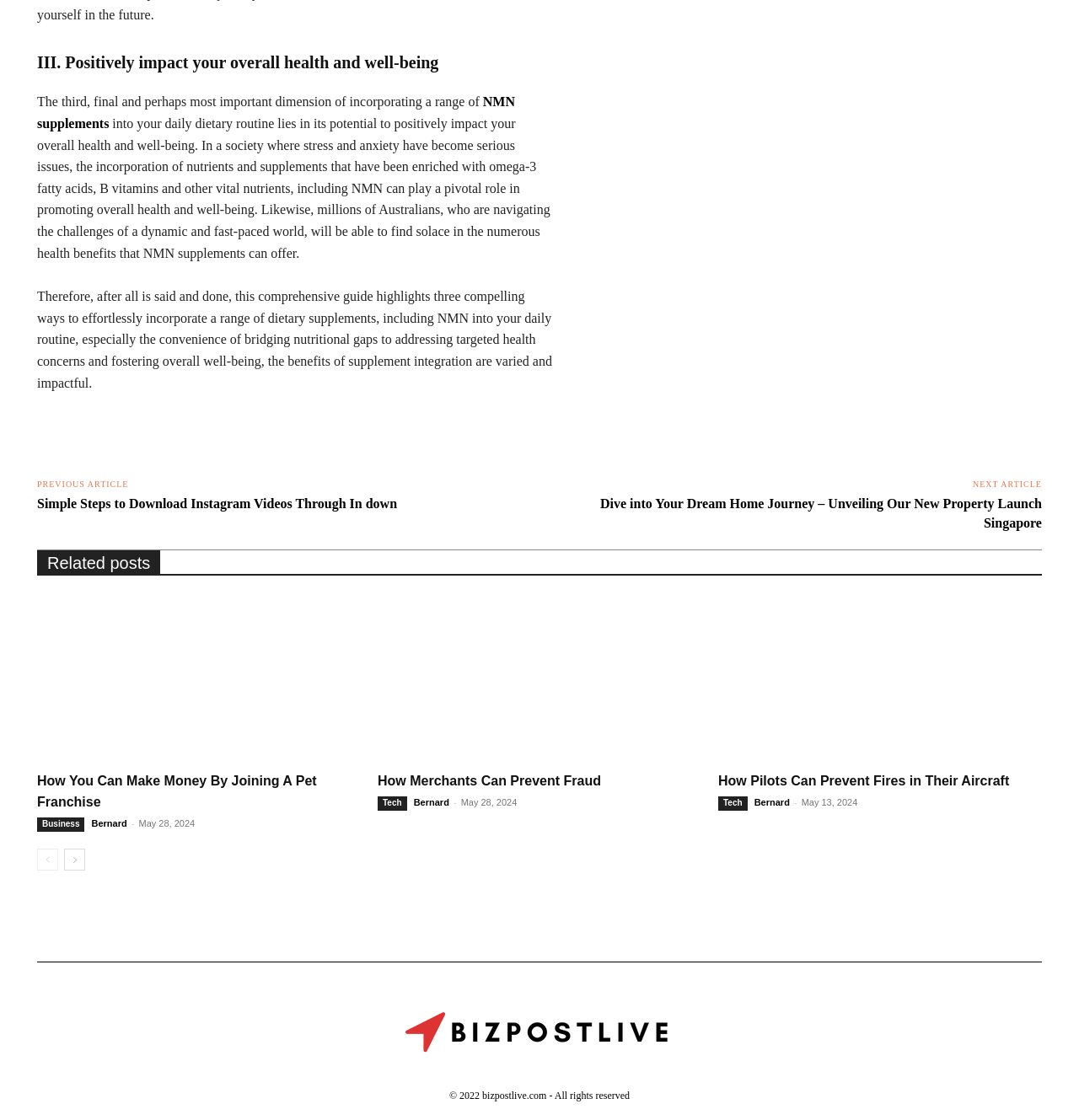What is the date of the article 'How Pilots Can Prevent Fires in Their Aircraft'?
Answer the question in a detailed and comprehensive manner.

By examining the 'Related posts' section, I found the article 'How Pilots Can Prevent Fires in Their Aircraft' with a corresponding date of May 13, 2024, indicating when the article was published.